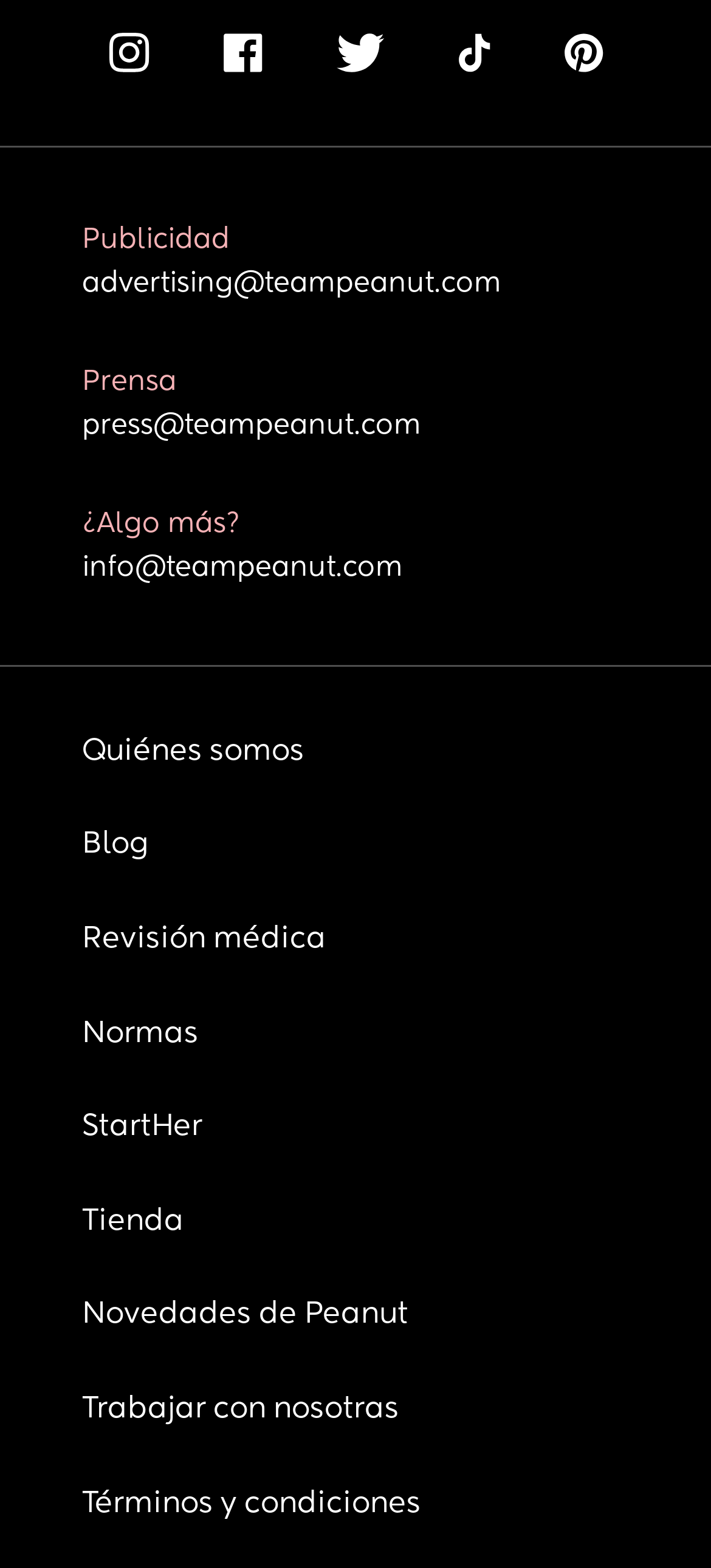Indicate the bounding box coordinates of the element that must be clicked to execute the instruction: "Visit the store". The coordinates should be given as four float numbers between 0 and 1, i.e., [left, top, right, bottom].

[0.115, 0.75, 0.885, 0.81]